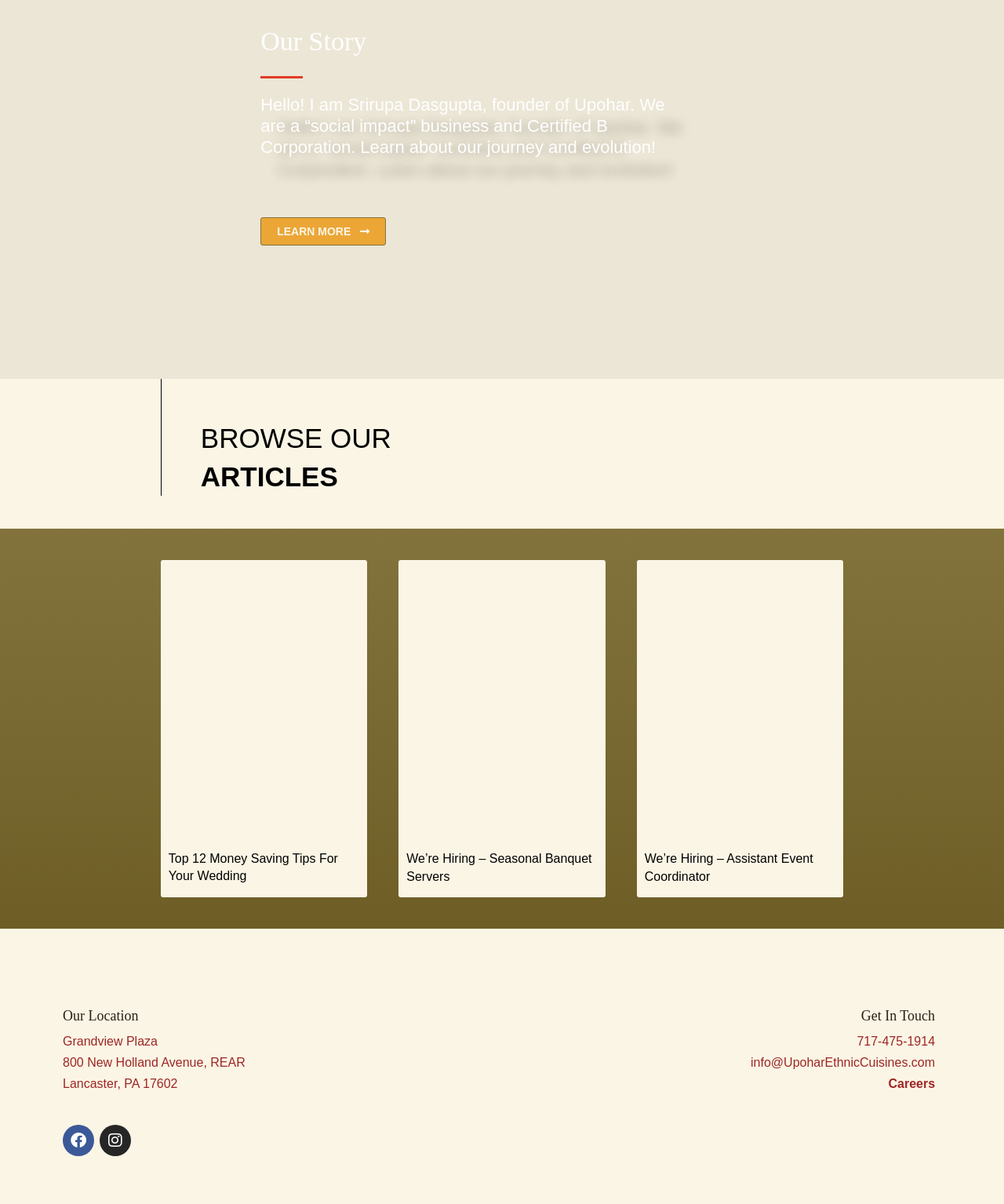Pinpoint the bounding box coordinates of the clickable area needed to execute the instruction: "Get in touch with Upohar via phone". The coordinates should be specified as four float numbers between 0 and 1, i.e., [left, top, right, bottom].

[0.853, 0.859, 0.931, 0.87]